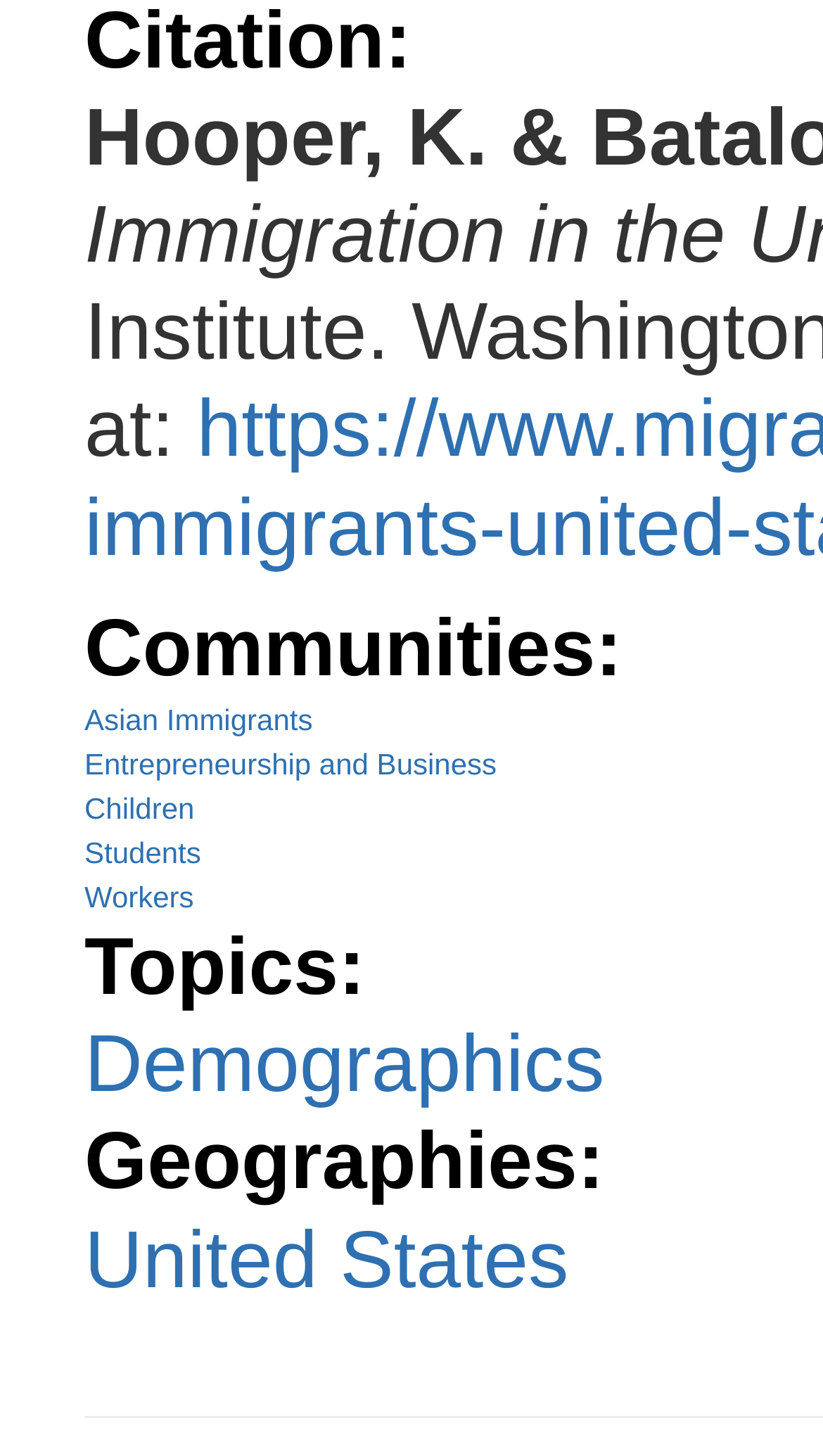What is the geography listed?
Answer with a single word or phrase by referring to the visual content.

United States